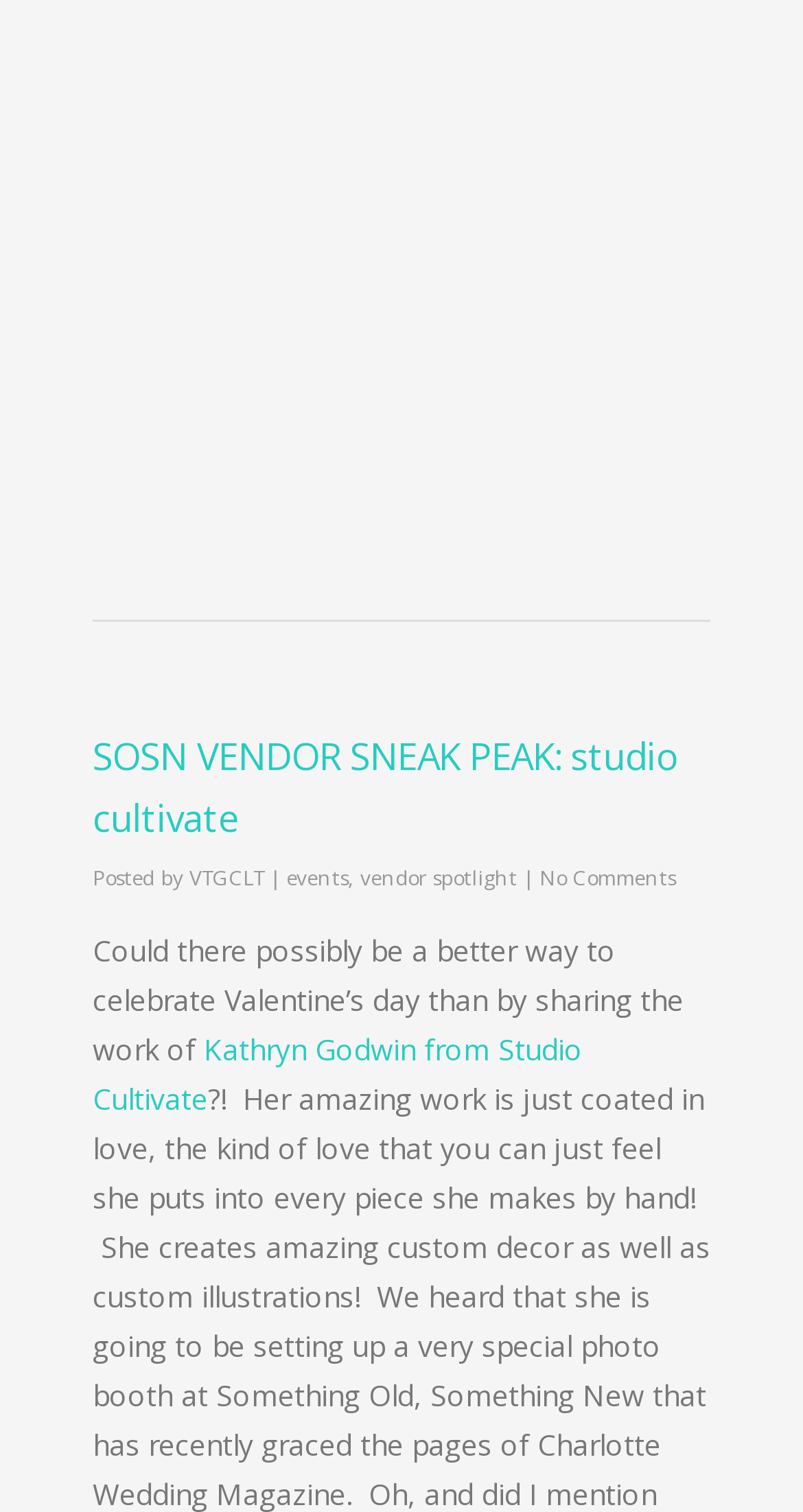What is the name of the person being featured in the article?
Based on the image, please offer an in-depth response to the question.

I found a link element with the text 'Kathryn Godwin from Studio Cultivate', which suggests that Kathryn Godwin is the person being featured in the article.